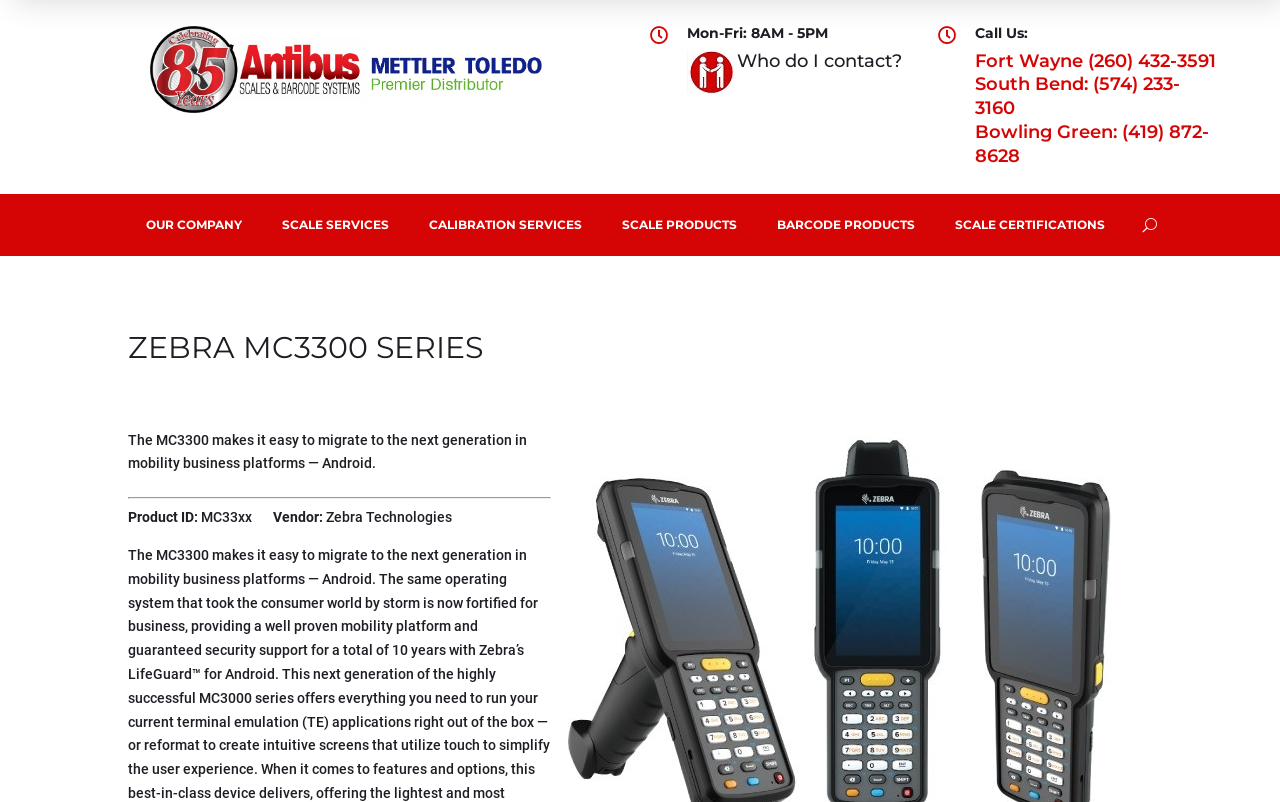Locate the UI element that matches the description Menu in the webpage screenshot. Return the bounding box coordinates in the format (top-left x, top-left y, bottom-right x, bottom-right y), with values ranging from 0 to 1.

None